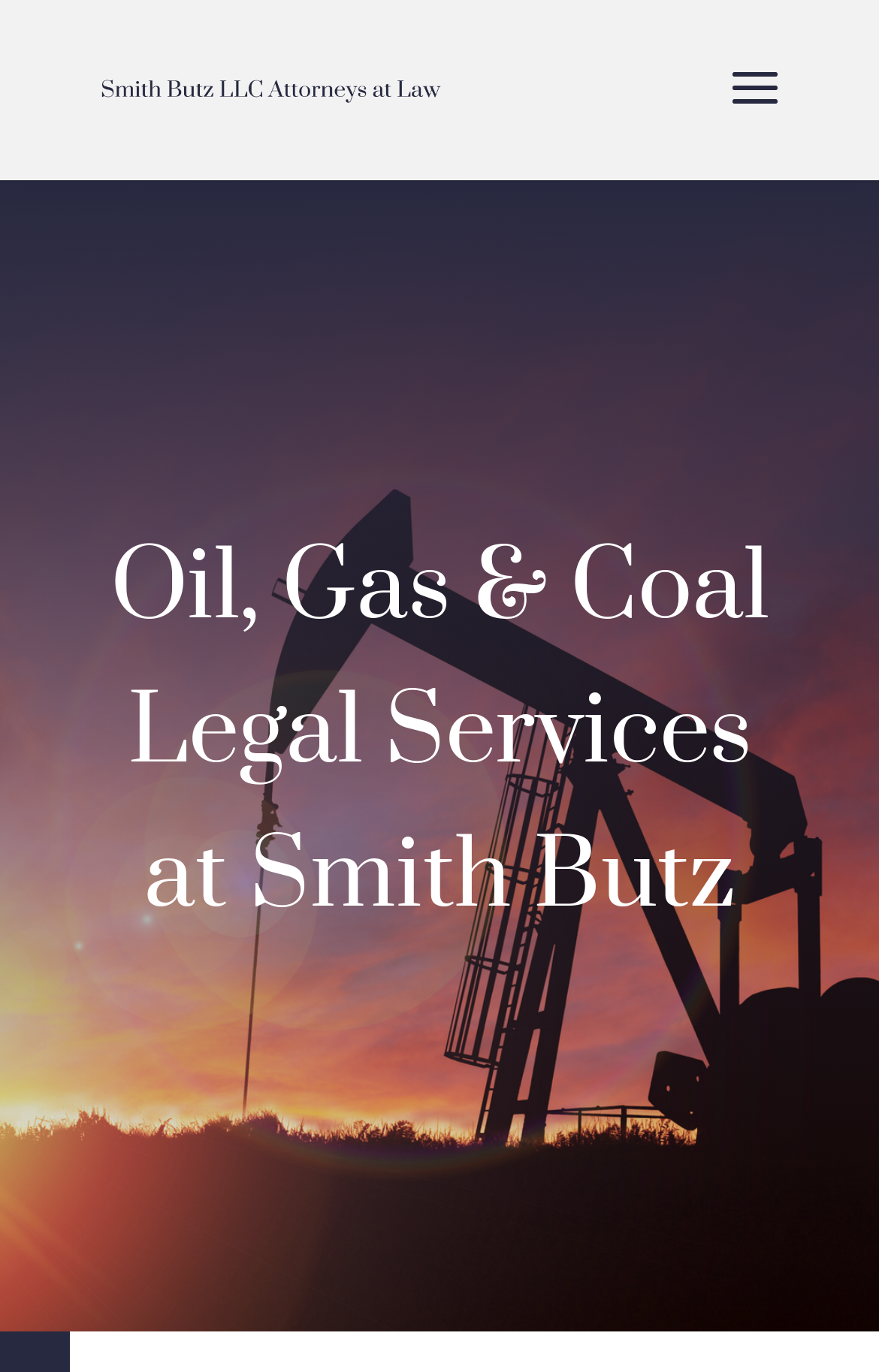Identify the bounding box coordinates for the UI element described as follows: "alt="Smith Butz Law"". Ensure the coordinates are four float numbers between 0 and 1, formatted as [left, top, right, bottom].

[0.108, 0.049, 0.508, 0.08]